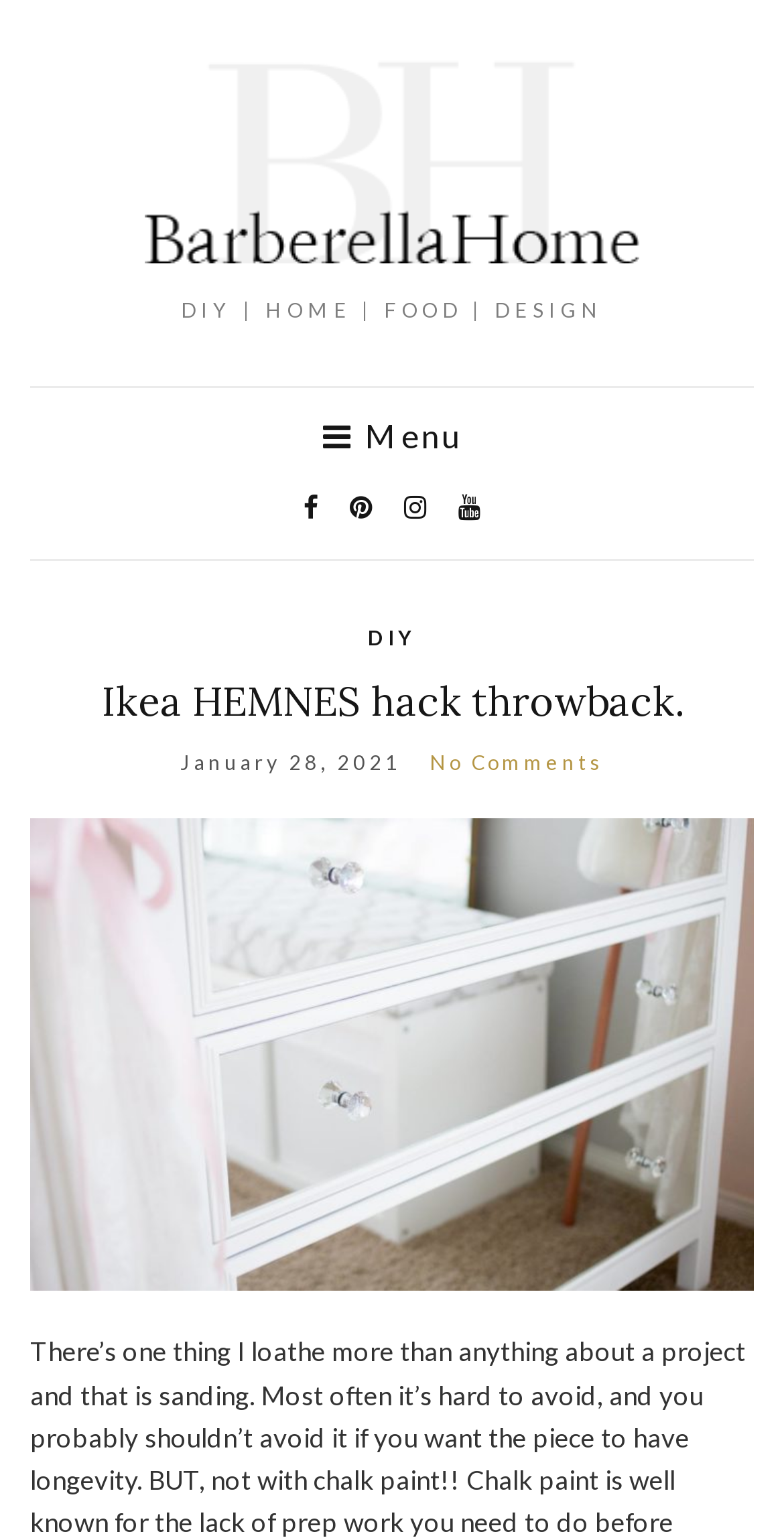What is the title of the first article?
From the screenshot, supply a one-word or short-phrase answer.

Ikea HEMNES hack throwback.